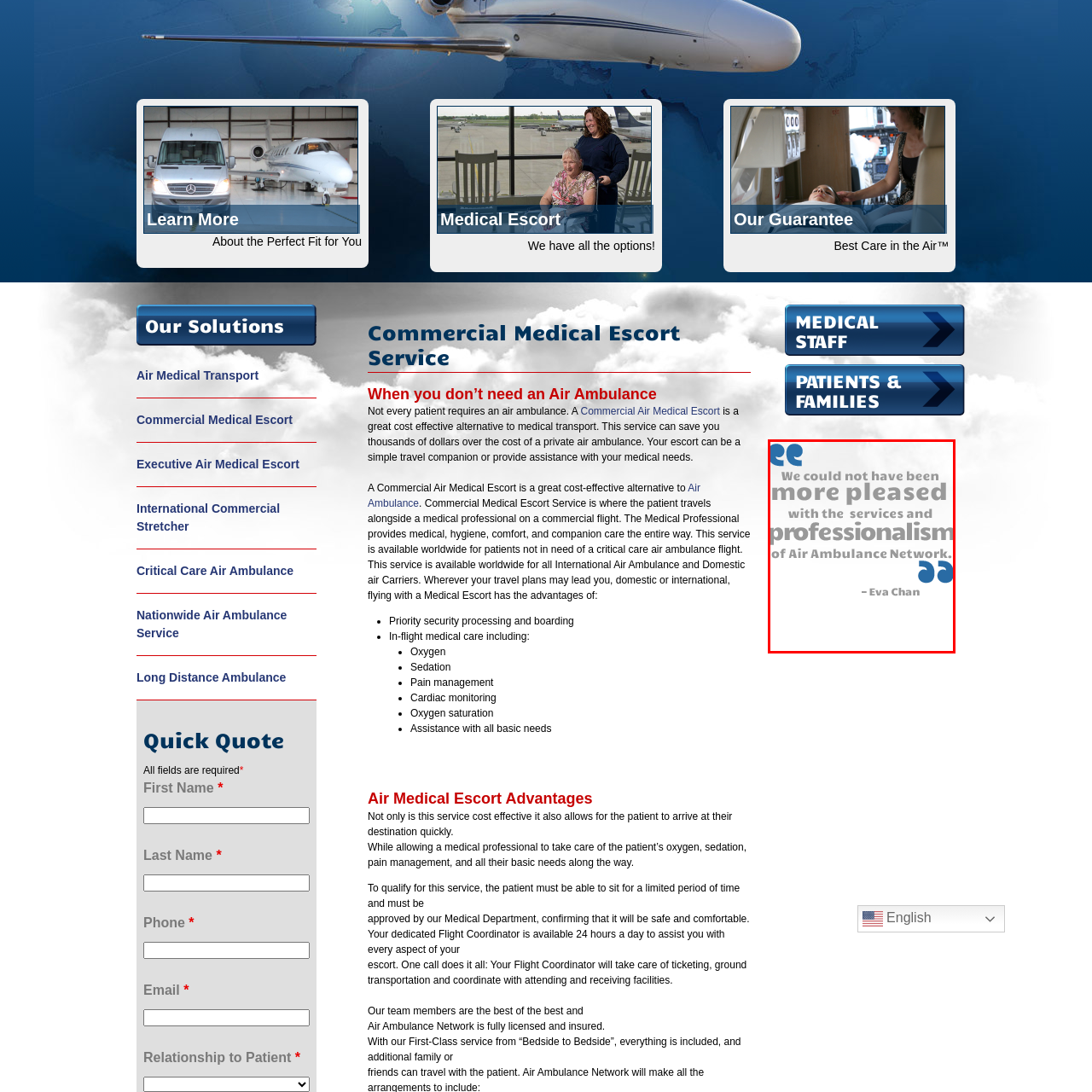Carefully examine the image inside the red box and generate a detailed caption for it.

The image features a heartfelt testimonial highlighting exceptional service and professionalism, attributed to Eva Chan. The quote reads: "We could not have been more pleased with the services and professionalism of Air Ambulance Network." This statement reflects the high level of satisfaction experienced by clients and underscores the commitment to quality care in medical transport. The backdrop suggests a calm, cloud-filled sky, enhancing the sense of trust and reassurance associated with the Air Ambulance Network's services.